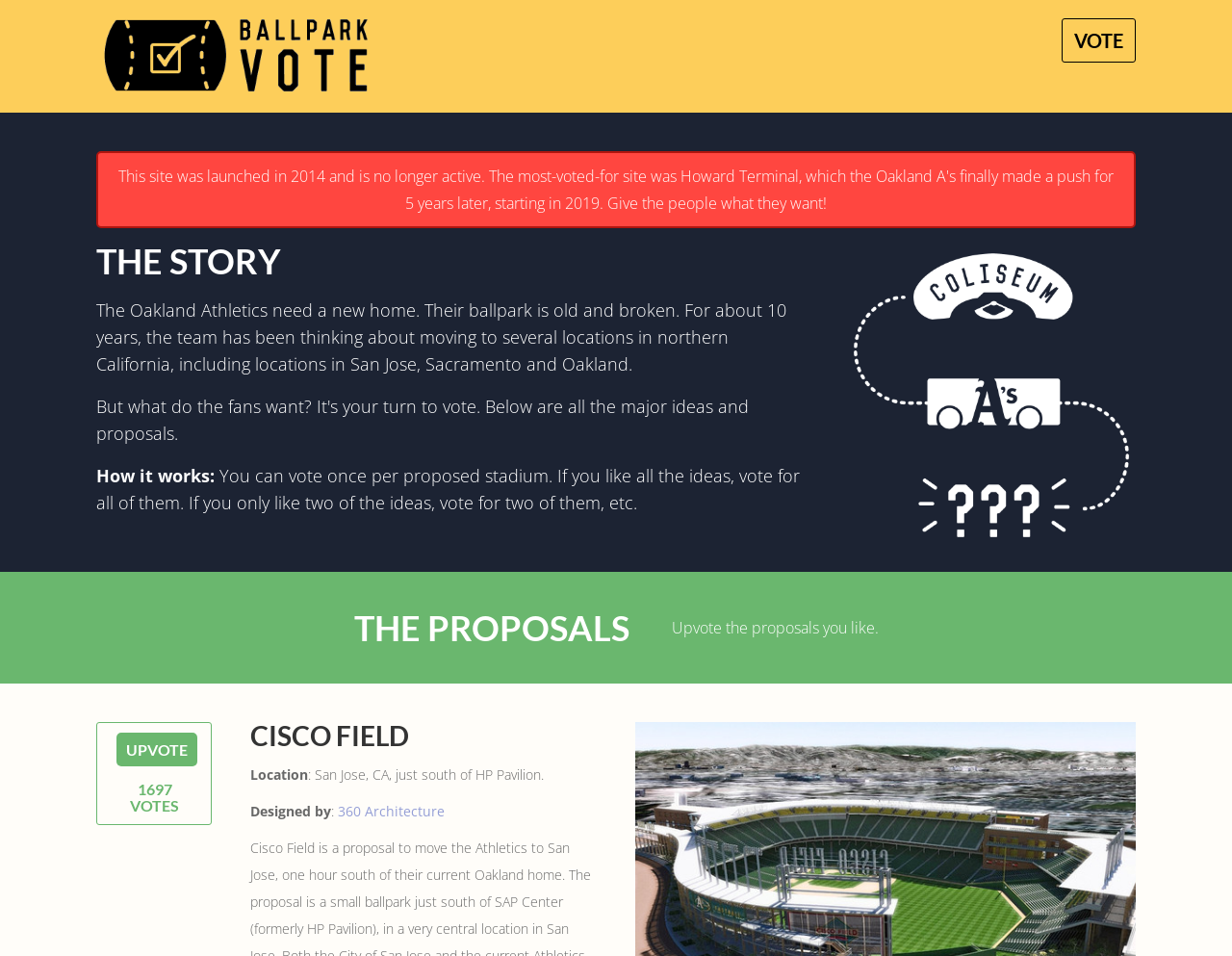Determine the bounding box coordinates of the UI element that matches the following description: "360 Architecture". The coordinates should be four float numbers between 0 and 1 in the format [left, top, right, bottom].

[0.274, 0.839, 0.361, 0.858]